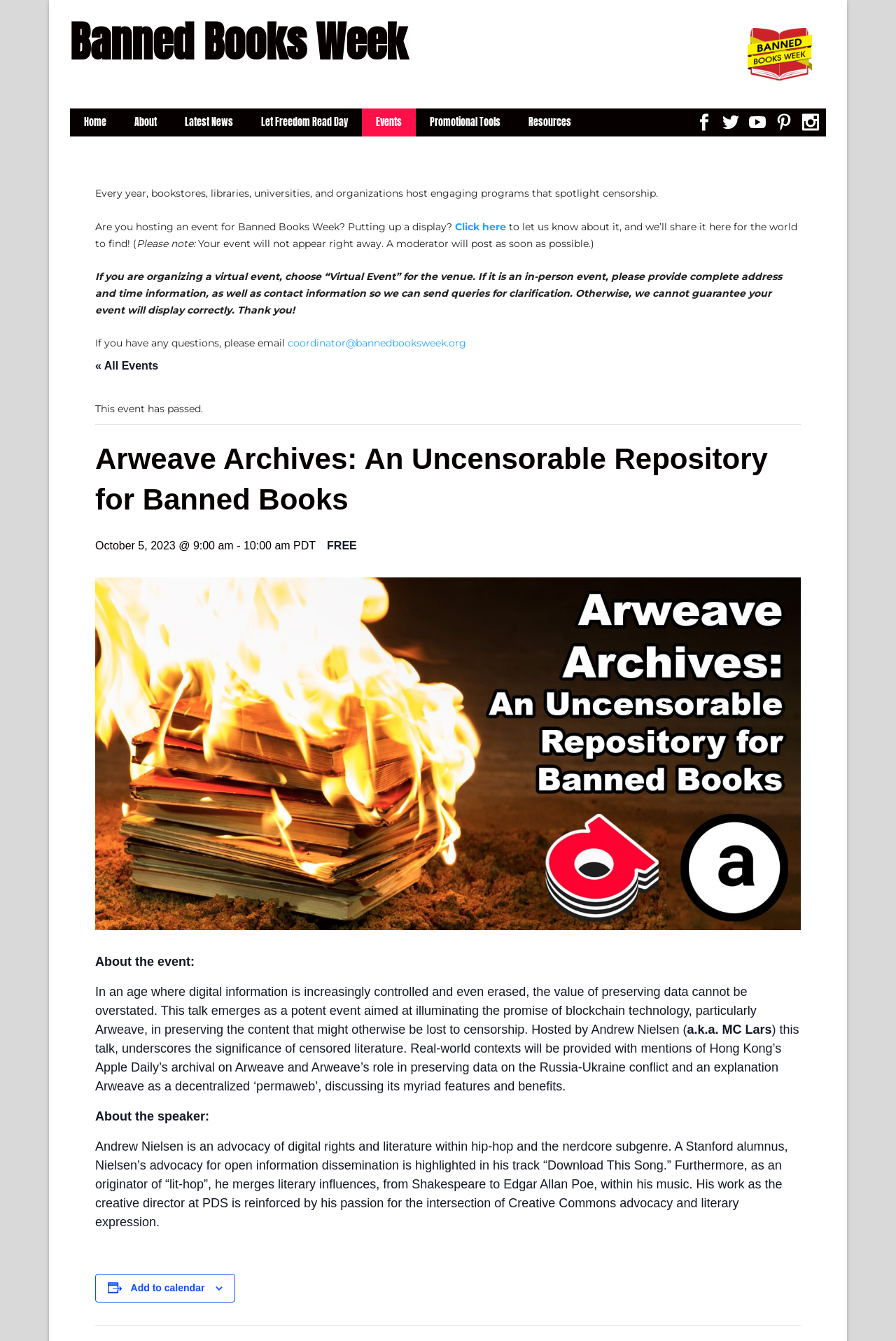Examine the image carefully and respond to the question with a detailed answer: 
What is the format of the event on October 5, 2023?

The webpage mentions an event on October 5, 2023, and the text 'This talk emerges as a potent event...' suggests that the format of the event is a talk.